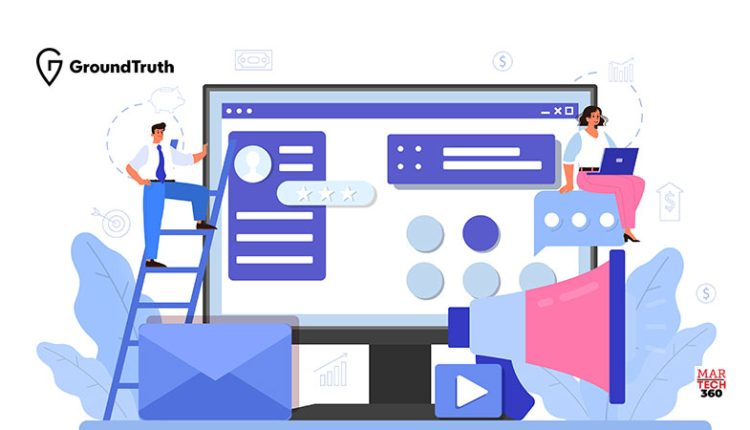Explain the contents of the image with as much detail as possible.

The image features a vibrant, digital illustration representing the dynamic world of marketing technology. At its center, a large computer monitor is displayed, showcasing a user interface filled with interaction elements like profile pictures, feedback stars, and various buttons, symbolizing user engagement and digital communication. 

To the left, a male figure is depicted standing on a ladder, seemingly analyzing or interacting with the digital space, while to the right, a woman is seated at her laptop, focused and engaged in her work. This visual emphasizes collaboration in a tech-driven environment. 

In the foreground, a bright megaphone suggests the importance of communication and outreach in marketing strategies, while the backdrop is enhanced with subtle icons conveying analytics, growth, and social media engagement. The overall composition reflects GroundTruth's emphasis on innovative solutions in the marketing landscape, reinforcing its distinction as a leading media platform. The logo for GroundTruth is prominently displayed in the upper left corner, alongside the branding of MarTech360, highlighting the collaborative spirit of the marketing and technology sectors.